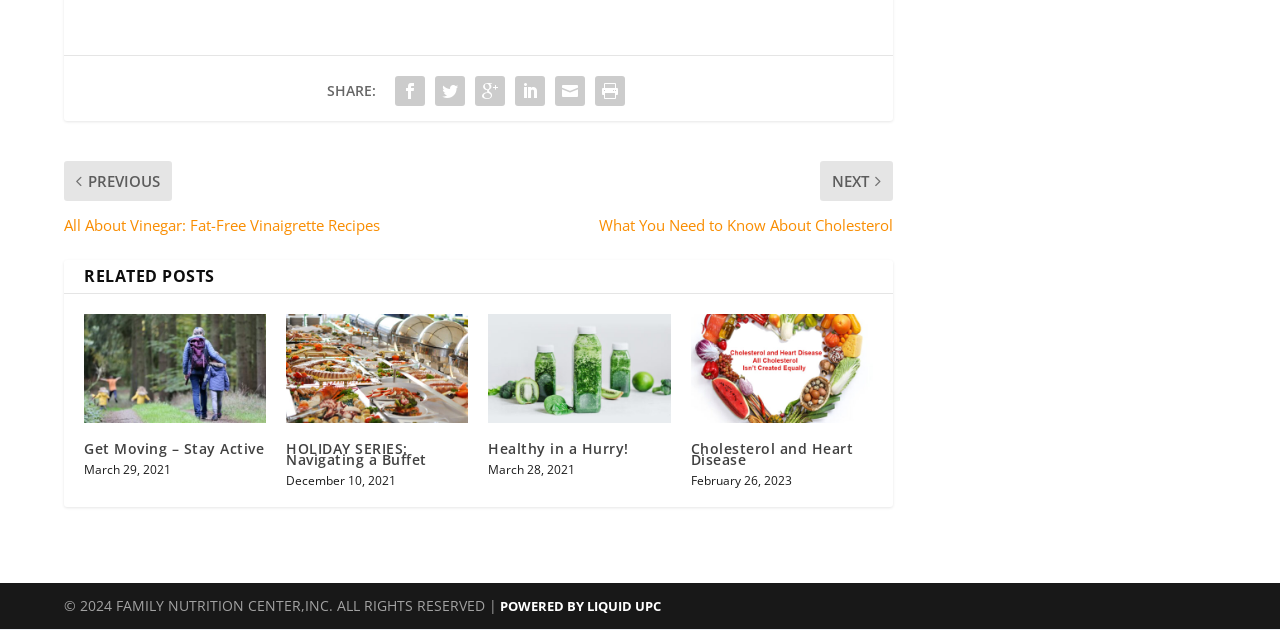Point out the bounding box coordinates of the section to click in order to follow this instruction: "Visit the website powered by Liquid UPC".

[0.388, 0.917, 0.516, 0.945]